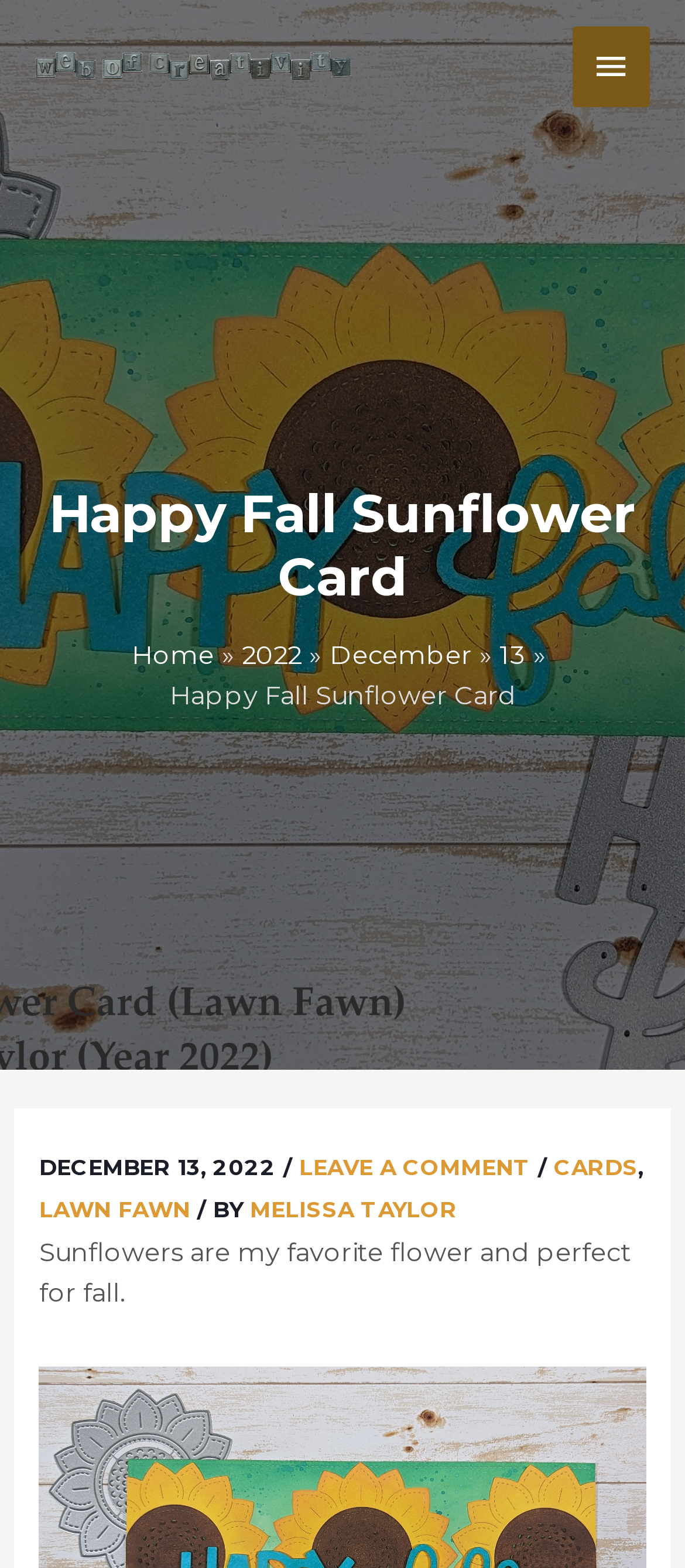Please provide a brief answer to the question using only one word or phrase: 
What is the author of the post?

MELISSA TAYLOR